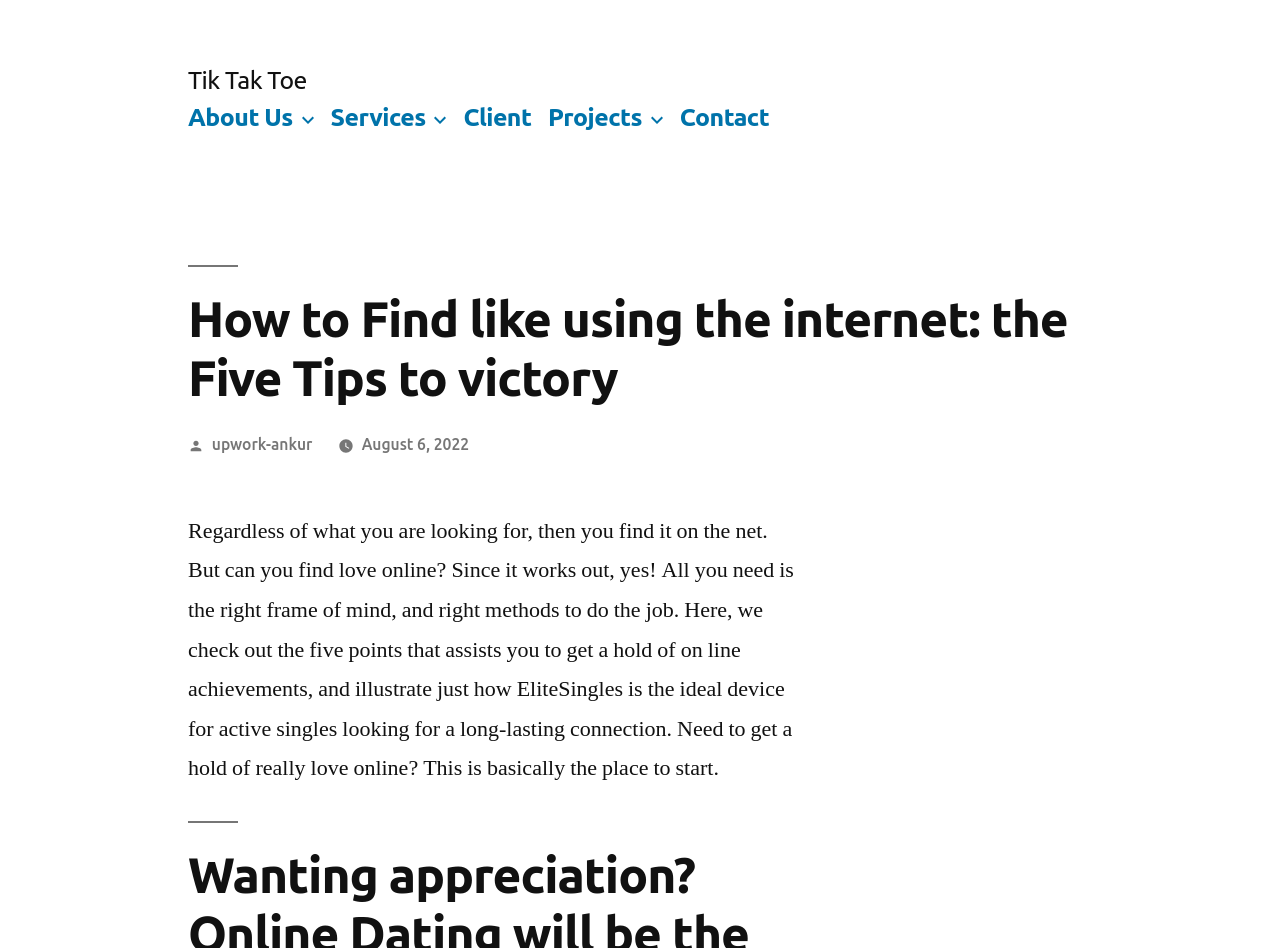Select the bounding box coordinates of the element I need to click to carry out the following instruction: "Go to the Contact page".

[0.531, 0.109, 0.601, 0.138]